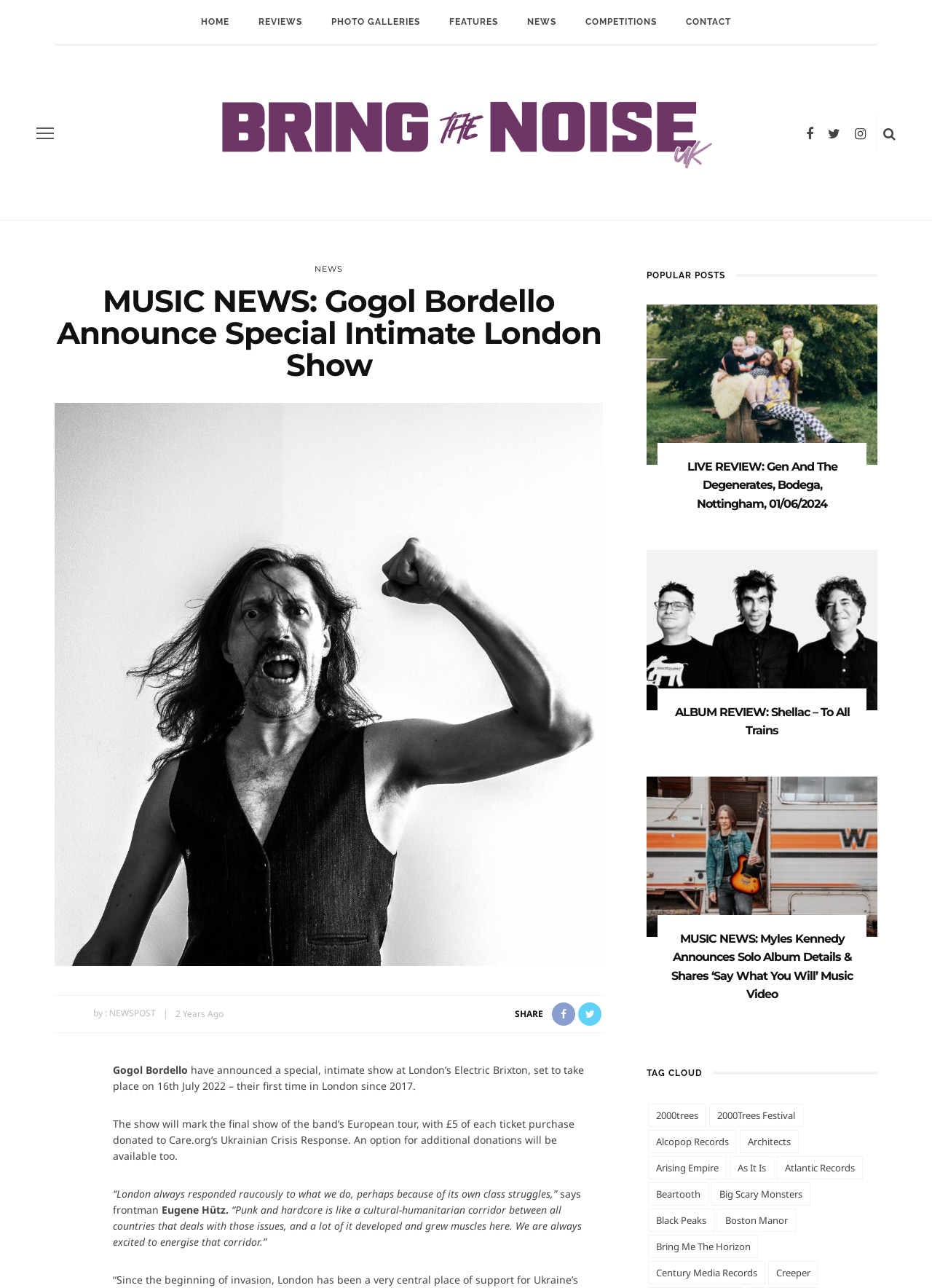Predict the bounding box coordinates of the UI element that matches this description: "alt="Bring the Noise UK"". The coordinates should be in the format [left, top, right, bottom] with each value between 0 and 1.

[0.176, 0.061, 0.824, 0.142]